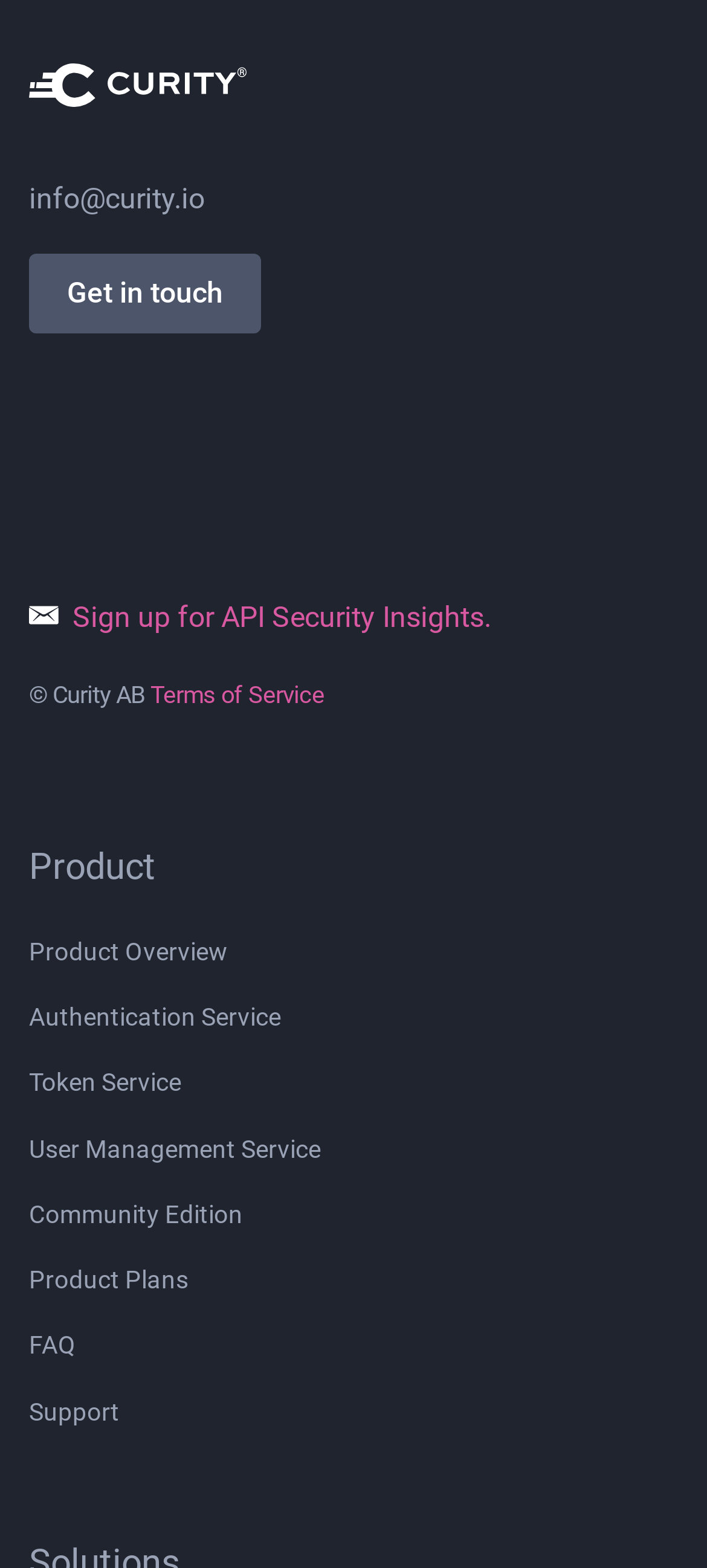Determine the bounding box coordinates of the element's region needed to click to follow the instruction: "View the 'LIVESTREAM'". Provide these coordinates as four float numbers between 0 and 1, formatted as [left, top, right, bottom].

None